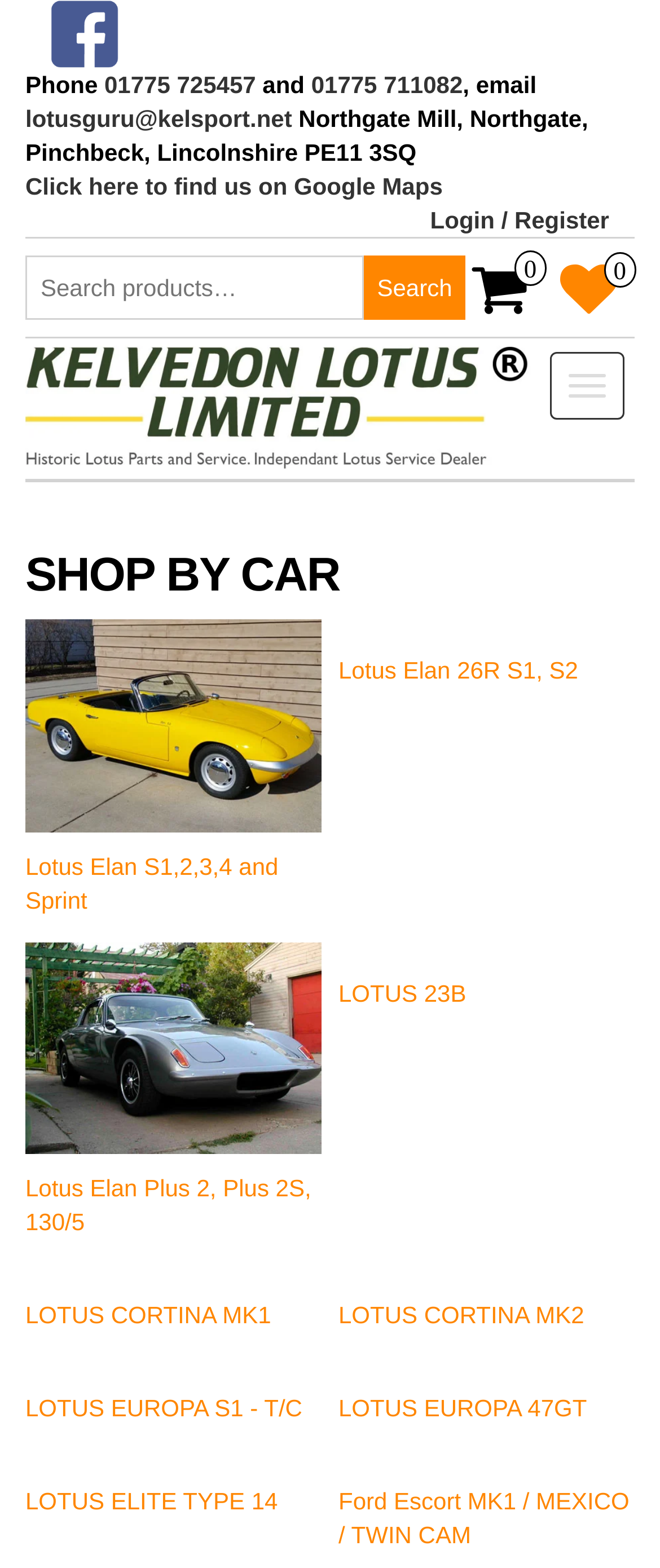What is the email address to contact?
With the help of the image, please provide a detailed response to the question.

I found the email address by looking at the top section of the webpage, where the contact information is provided. The email address is listed below the phone numbers.